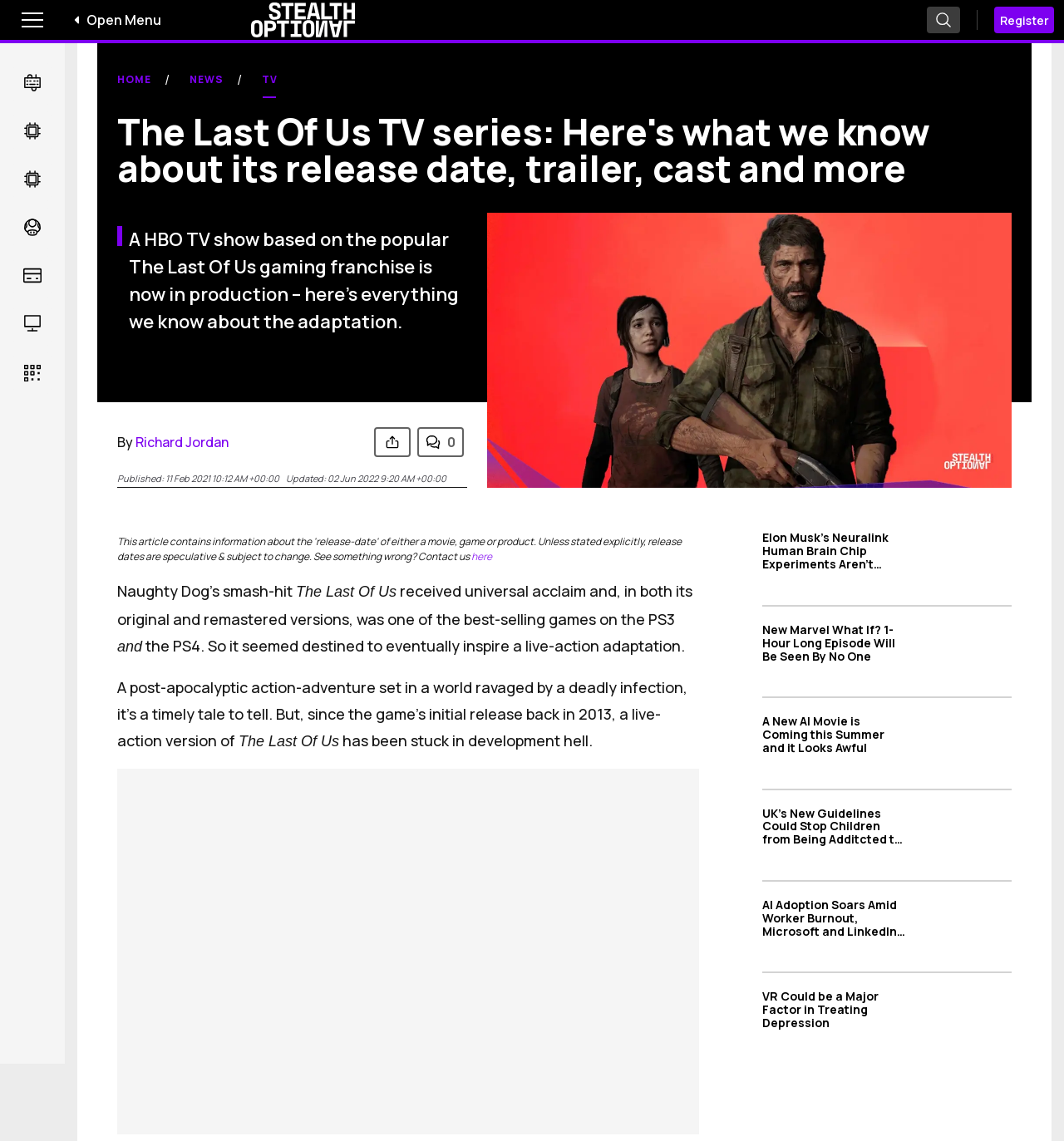What is the name of the gaming franchise that the TV show is based on?
Using the information from the image, answer the question thoroughly.

The answer can be found in the text 'A HBO TV show based on the popular The Last Of Us gaming franchise is now in production – here’s everything we know about the adaptation.' which is located below the main heading of the webpage.